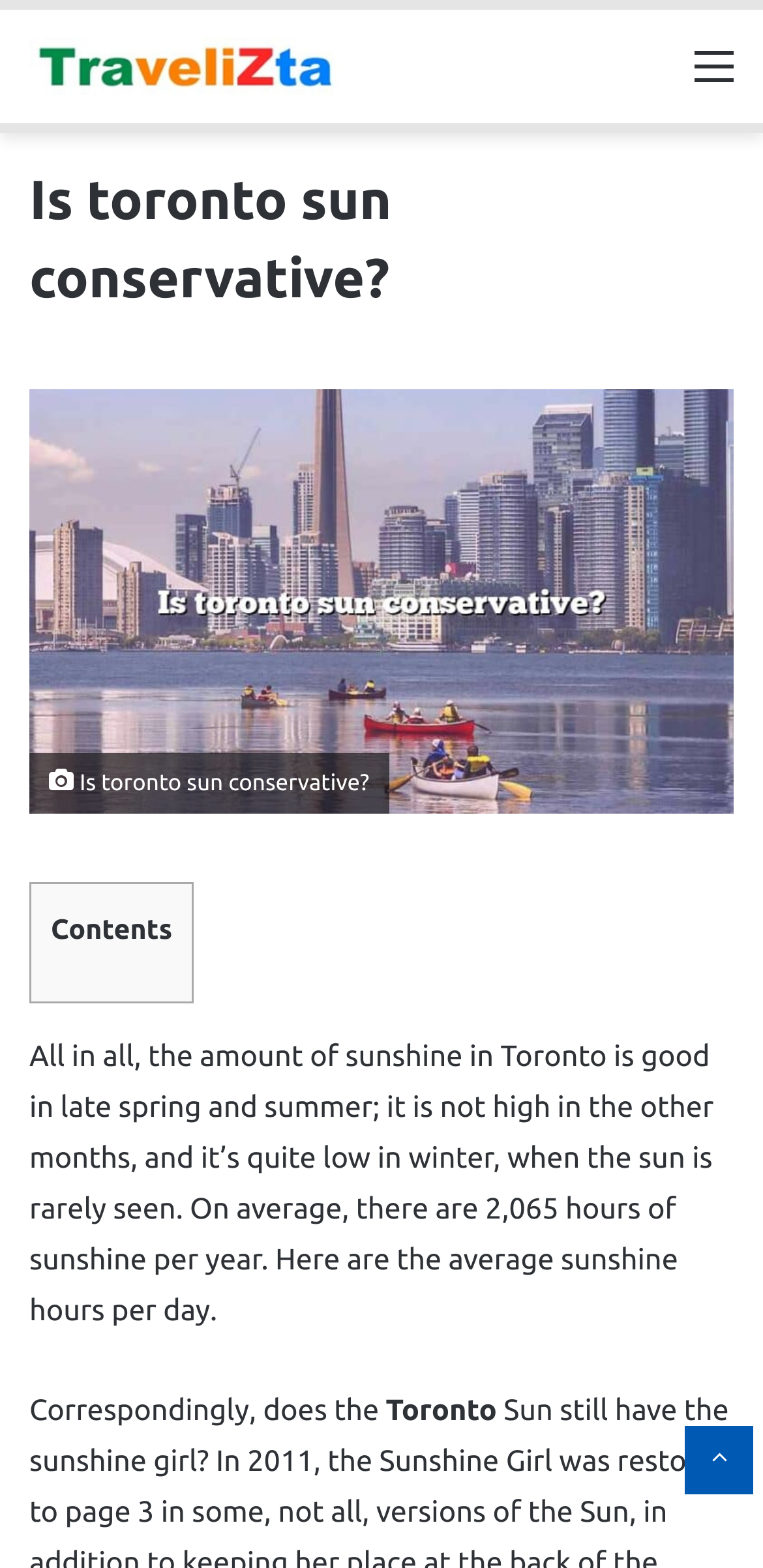What is the purpose of the 'Back to top' button?
Answer the question with a thorough and detailed explanation.

The 'Back to top' button is located at the bottom of the page, and its purpose is to allow users to quickly navigate back to the top of the page, likely to access the navigation menu or to start reading the content from the beginning.